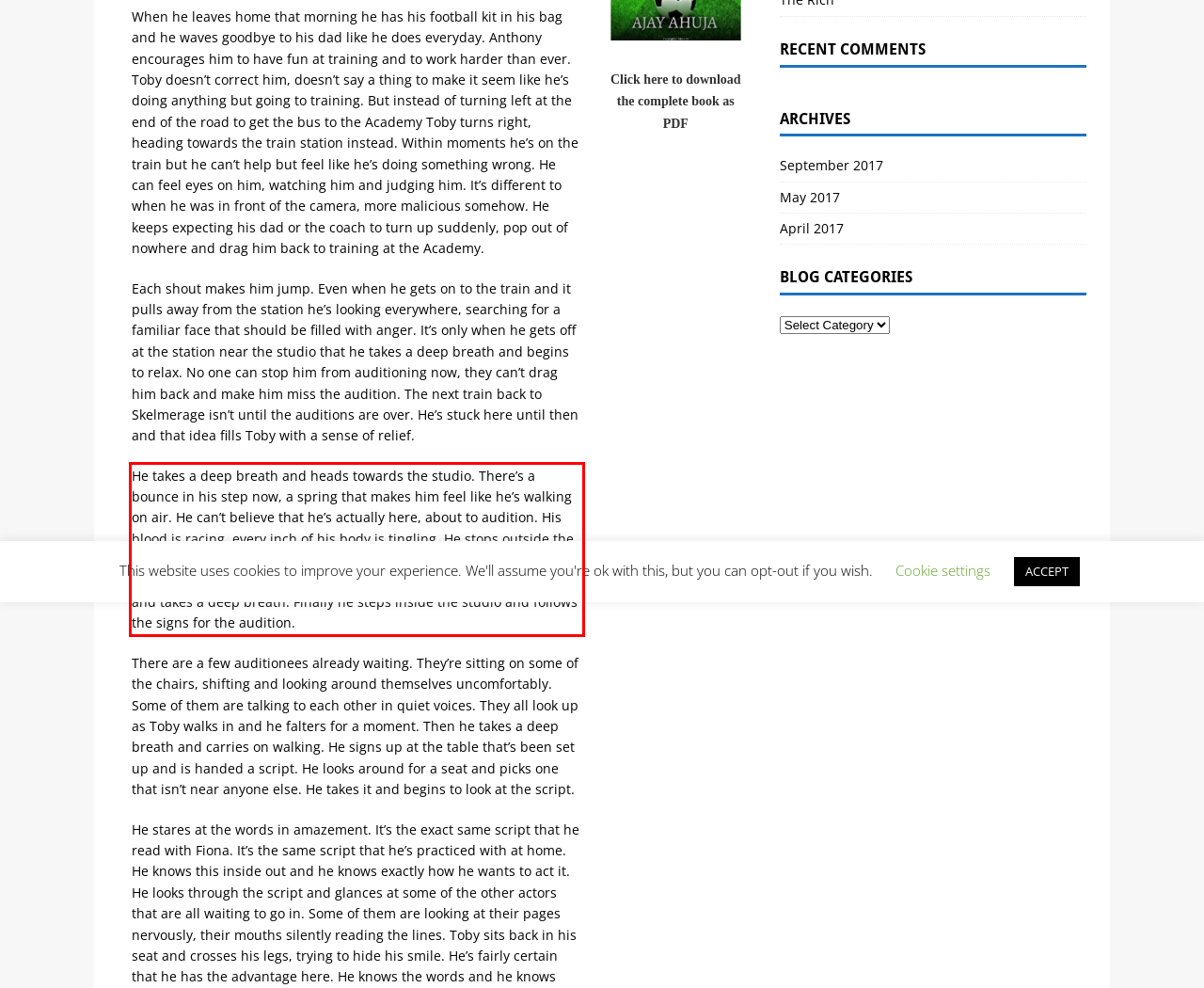You have a screenshot with a red rectangle around a UI element. Recognize and extract the text within this red bounding box using OCR.

He takes a deep breath and heads towards the studio. There’s a bounce in his step now, a spring that makes him feel like he’s walking on air. He can’t believe that he’s actually here, about to audition. His blood is racing, every inch of his body is tingling. He stops outside the studio and looks up at the sign on front. His heart skips for a moment and he can feel something fluttering in his stomach. He smiles broadly and takes a deep breath. Finally he steps inside the studio and follows the signs for the audition.